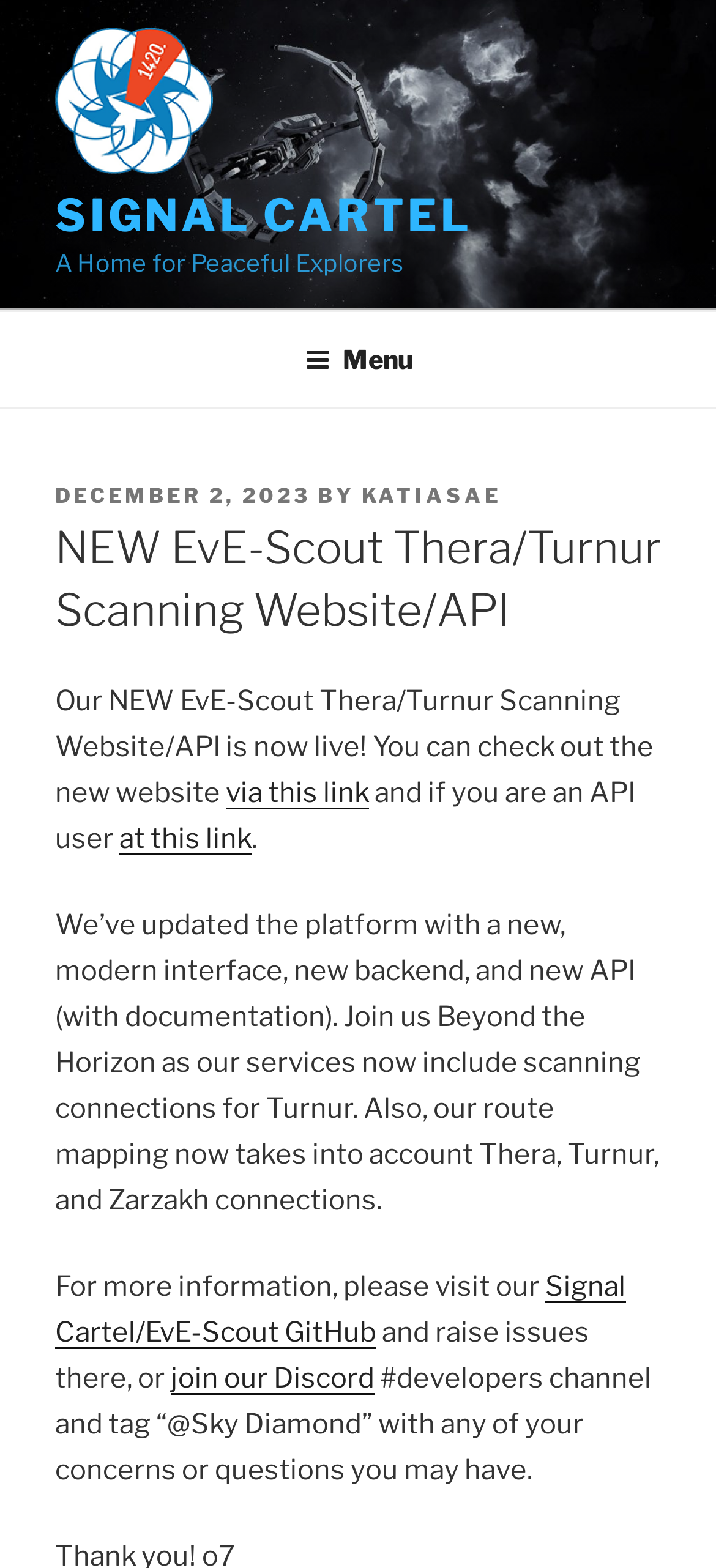What is the name of the cartel?
Can you provide an in-depth and detailed response to the question?

The name of the cartel can be found in the top-left corner of the webpage, where it is written as 'Signal Cartel' in a link element.